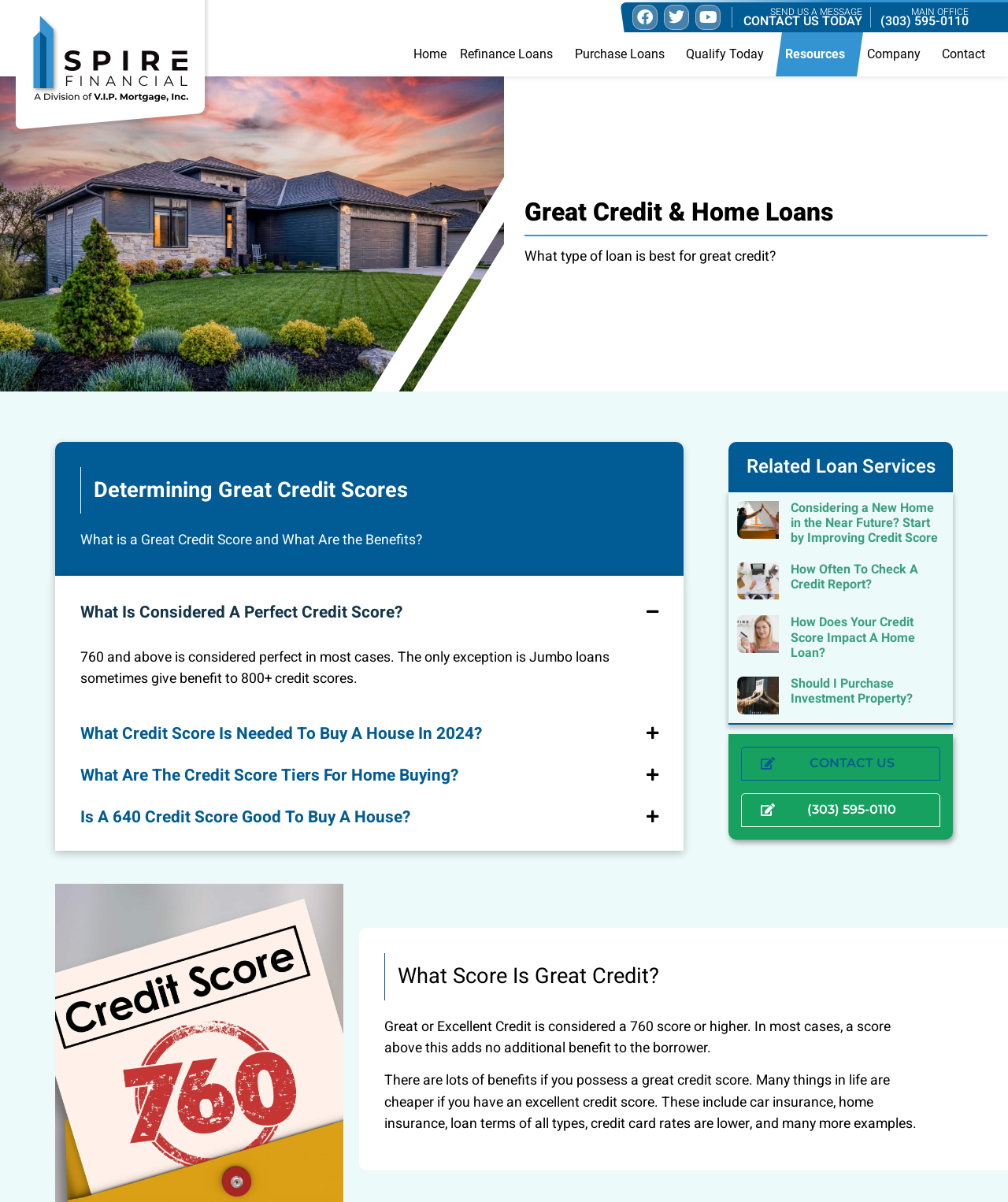Reply to the question with a single word or phrase:
What is the benefit of having a great credit score?

Many things in life are cheaper